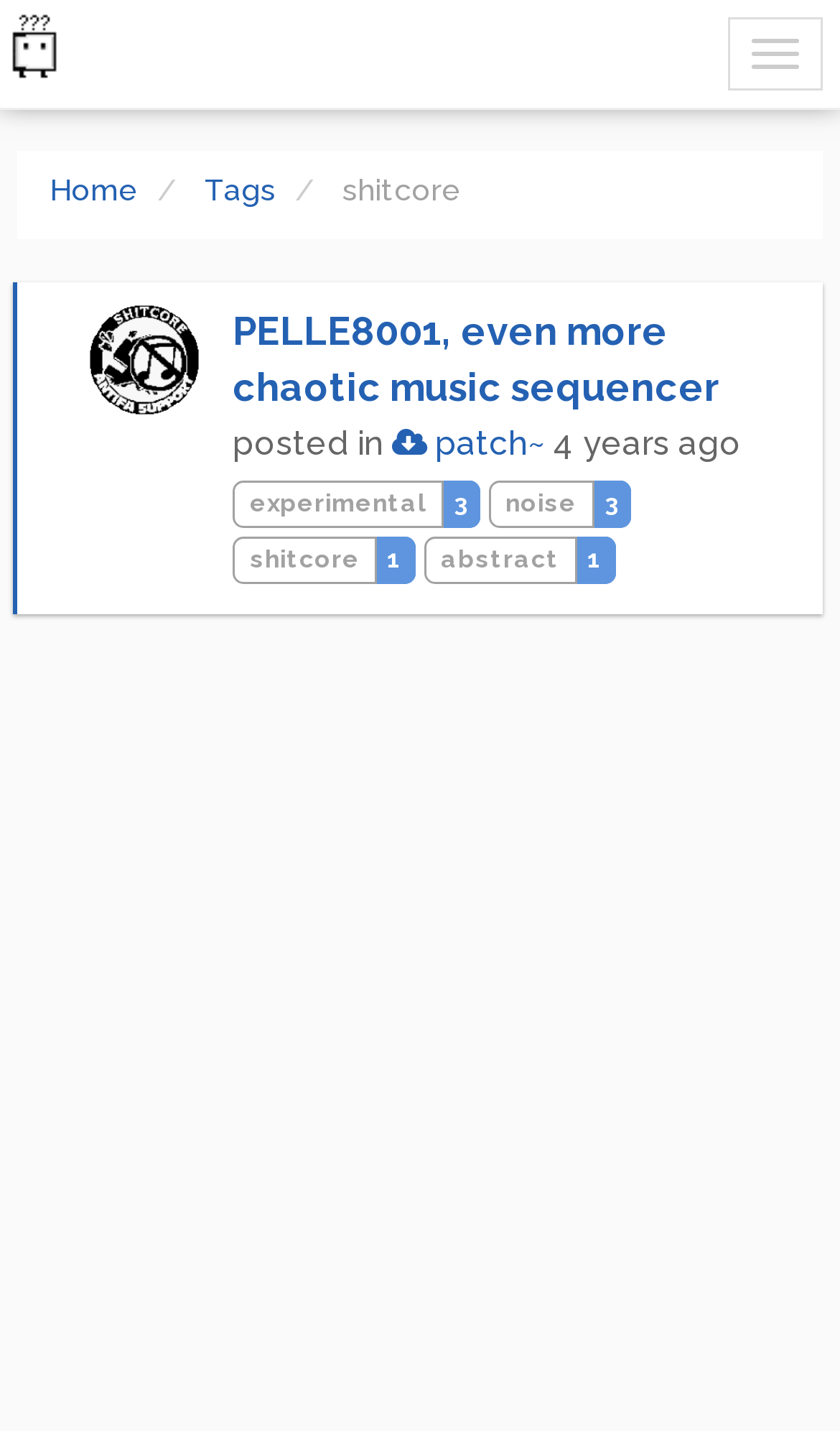Summarize the webpage in an elaborate manner.

The webpage appears to be a forum discussion page, specifically showing topics tagged under "shitcore". At the top right corner, there is a button. On the top left, there are three links: "Home", "Tags", and a highlighted text "shitcore". 

Below these links, there is a list of discussion topics. The first topic is from "NOISEBOB", accompanied by an image of the same name on the left. The topic title is "PELLE8001, even more chaotic music sequencer". To the right of the image, there is a text "posted in" followed by a link to a patch file. The date and time of the post, "Wed Jan 22 2020 12:33:13 GMT+0000 (Coordinated Universal Time)", is displayed on the right side, with a note "4 years ago" below it.

Underneath this topic, there are three tags: "experimental3", "noise3", and "shitcore1". The next topic is not fully visible, but it has tags "abstract1" and possibly others.